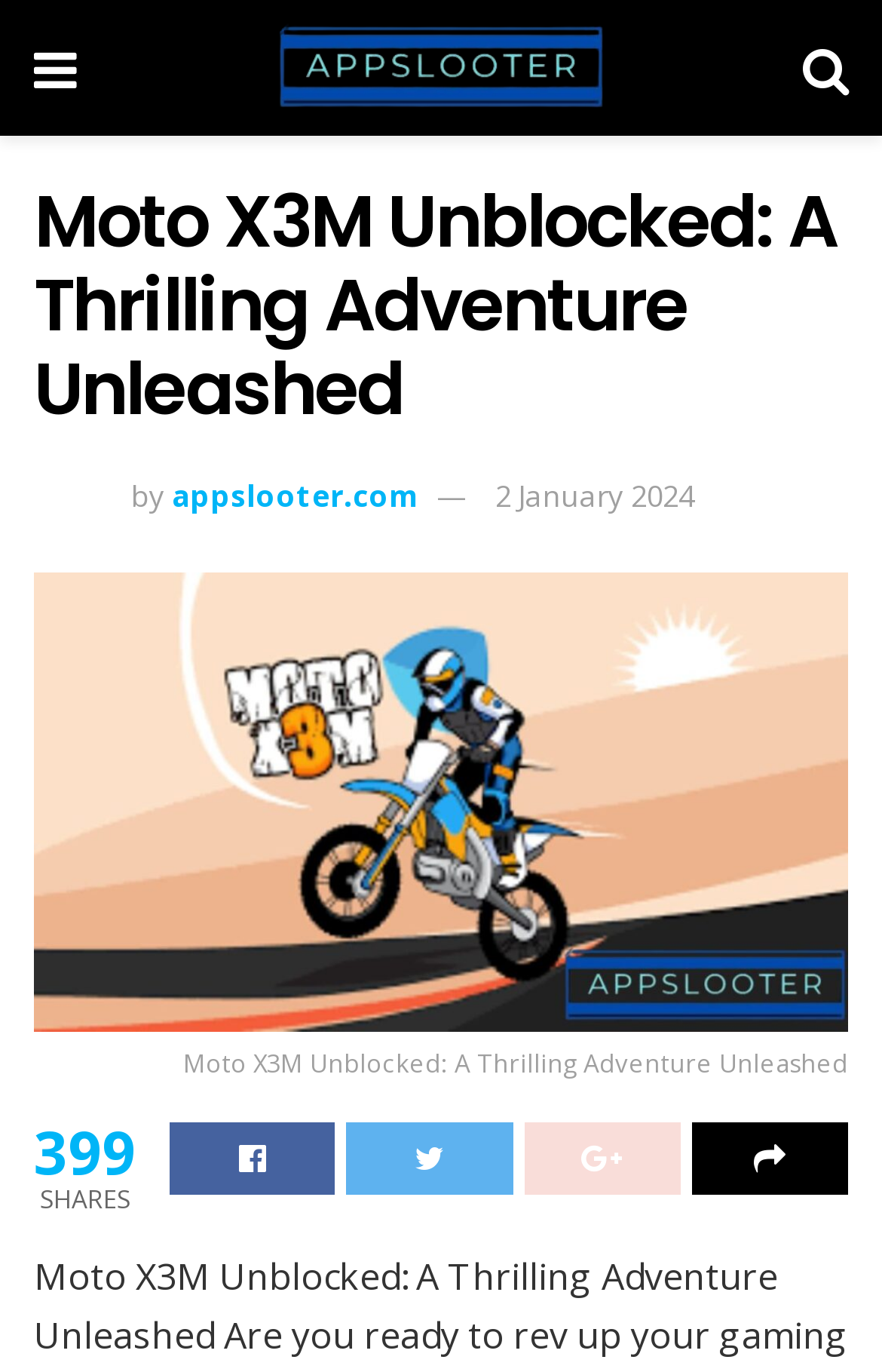Determine the bounding box coordinates of the UI element described below. Use the format (top-left x, top-left y, bottom-right x, bottom-right y) with floating point numbers between 0 and 1: parent_node: Email Address value="SUBMIT"

None